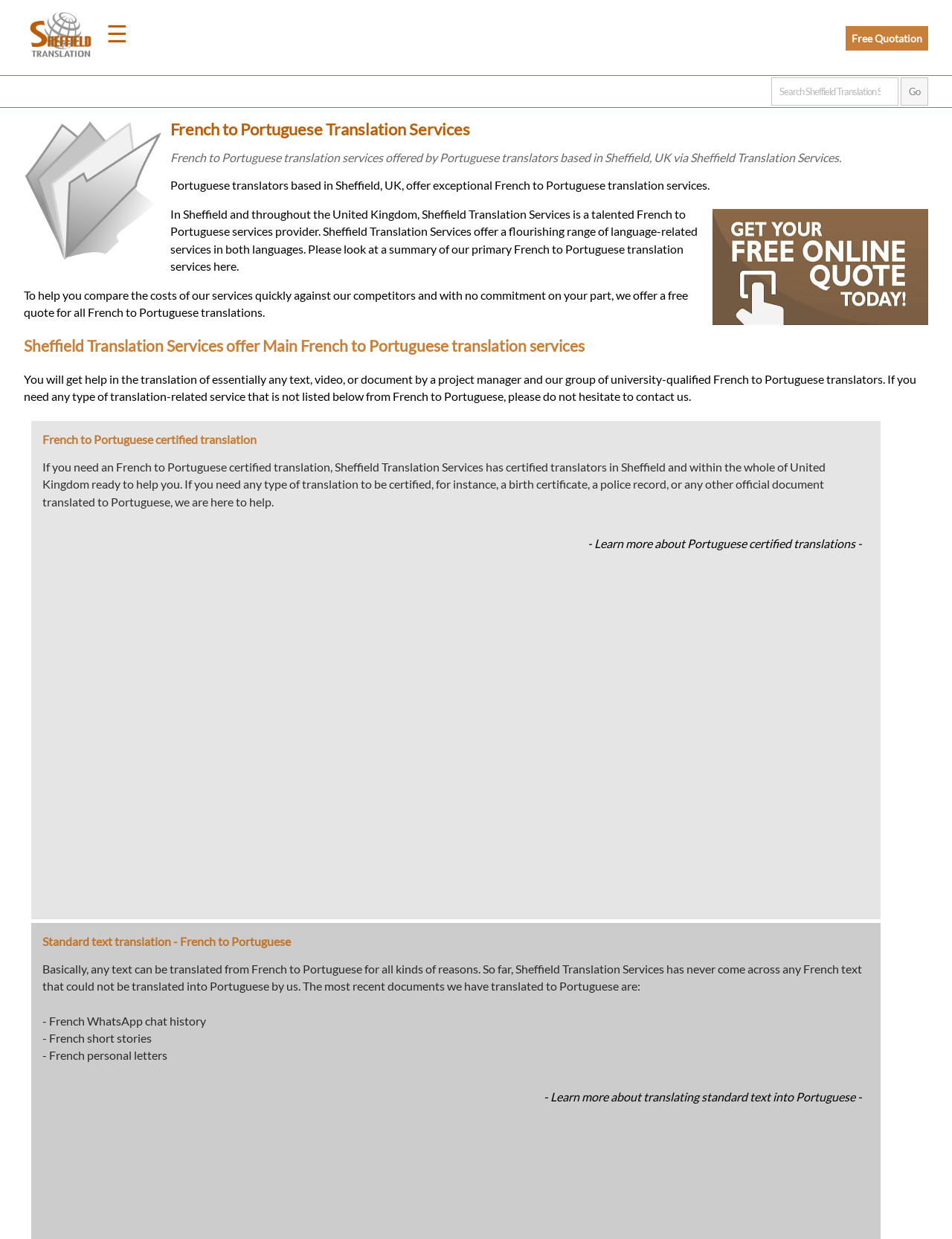What is the primary language translation service offered?
From the image, provide a succinct answer in one word or a short phrase.

French to Portuguese